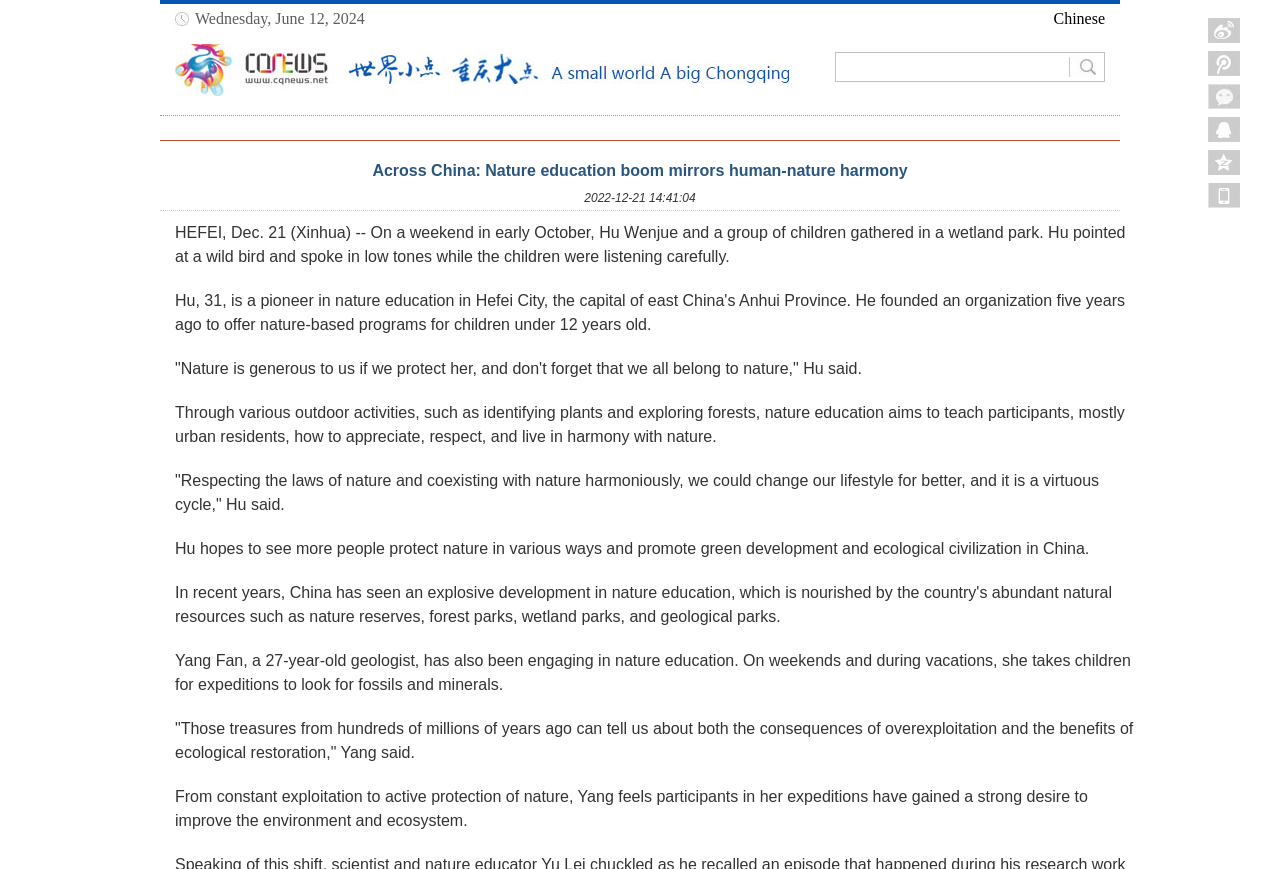What is Yang Fan's profession?
Carefully analyze the image and provide a detailed answer to the question.

According to the article, Yang Fan is a 27-year-old geologist who takes children on expeditions to look for fossils and minerals, indicating that her profession is a geologist.